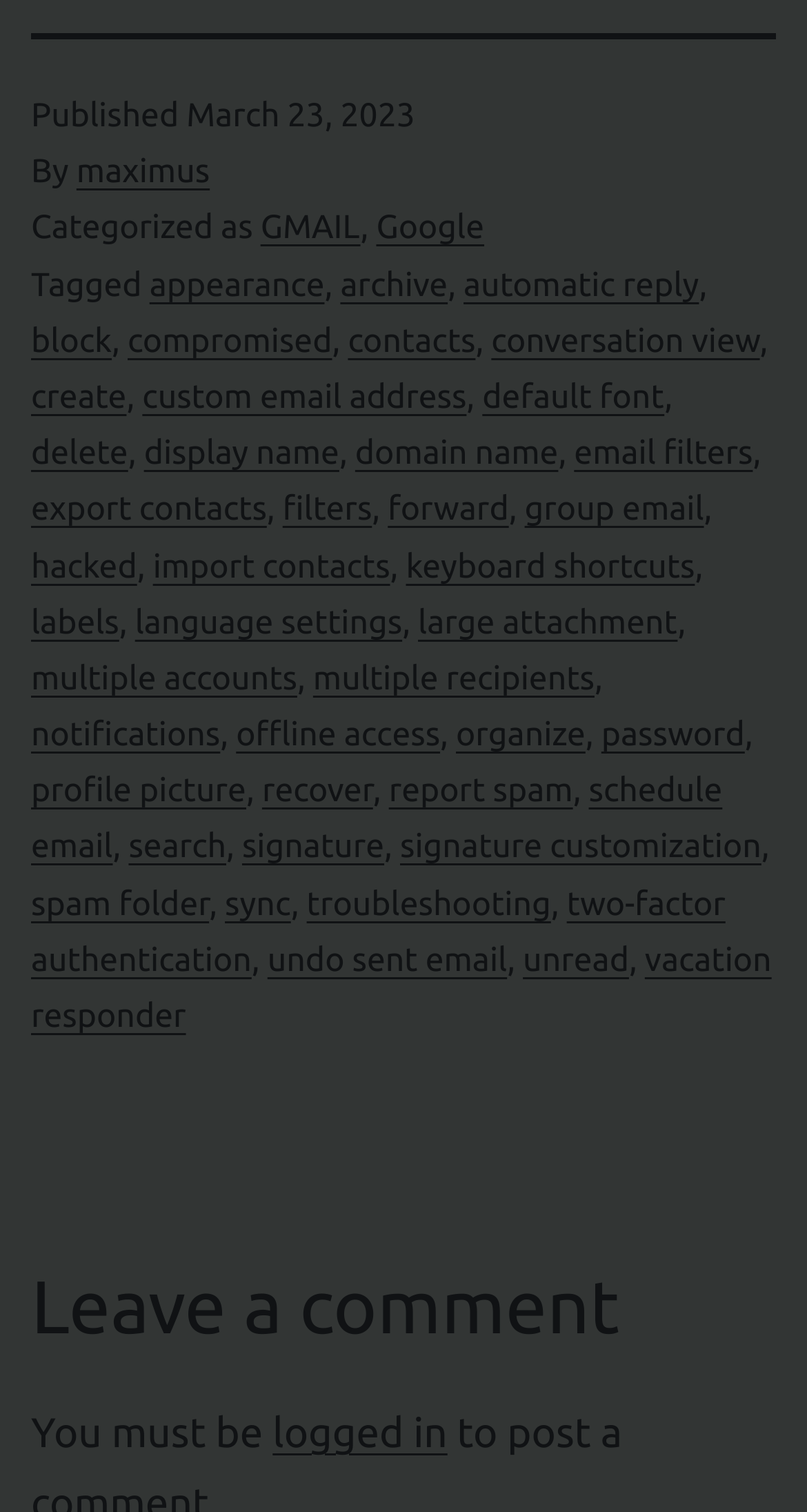How many categories are mentioned in the footer?
Using the image, answer in one word or phrase.

2